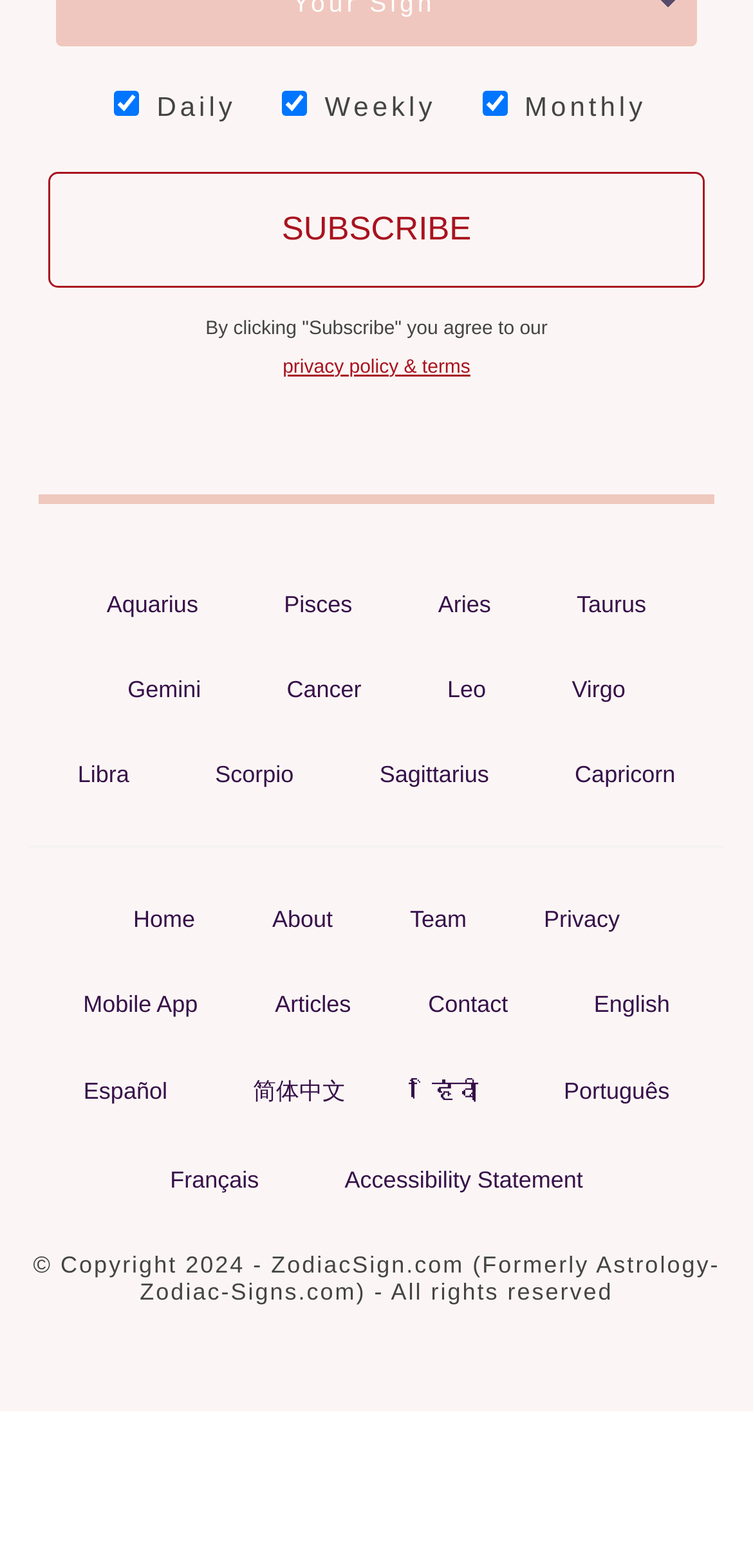Determine the bounding box for the UI element as described: "Articles". The coordinates should be represented as four float numbers between 0 and 1, formatted as [left, top, right, bottom].

[0.34, 0.625, 0.492, 0.655]